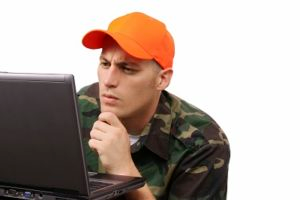Answer the question using only a single word or phrase: 
What is the individual looking at?

laptop screen